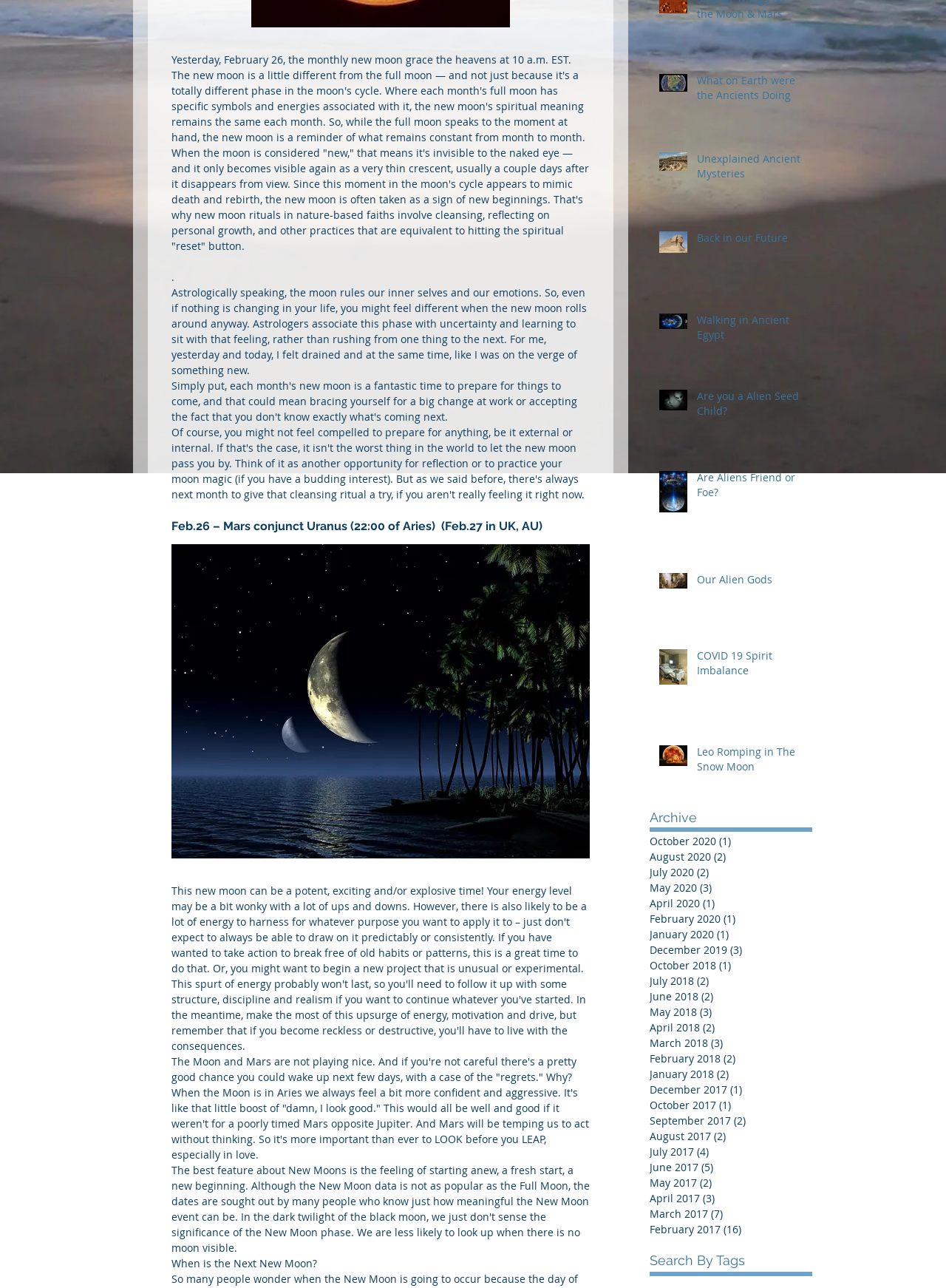Using the description: "January 2018 (2) 2 posts", identify the bounding box of the corresponding UI element in the screenshot.

[0.687, 0.828, 0.851, 0.84]